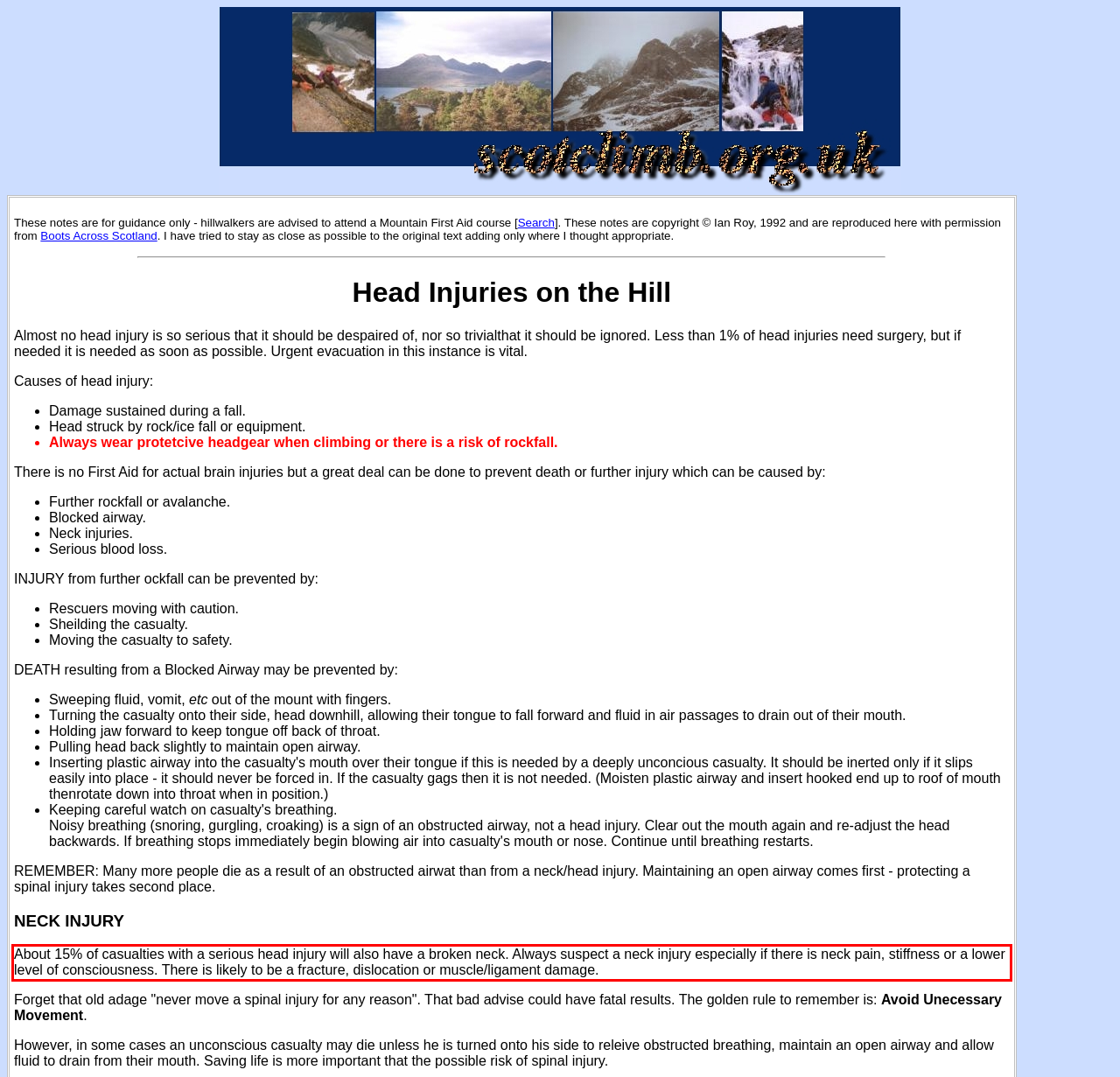Please recognize and transcribe the text located inside the red bounding box in the webpage image.

About 15% of casualties with a serious head injury will also have a broken neck. Always suspect a neck injury especially if there is neck pain, stiffness or a lower level of consciousness. There is likely to be a fracture, dislocation or muscle/ligament damage.